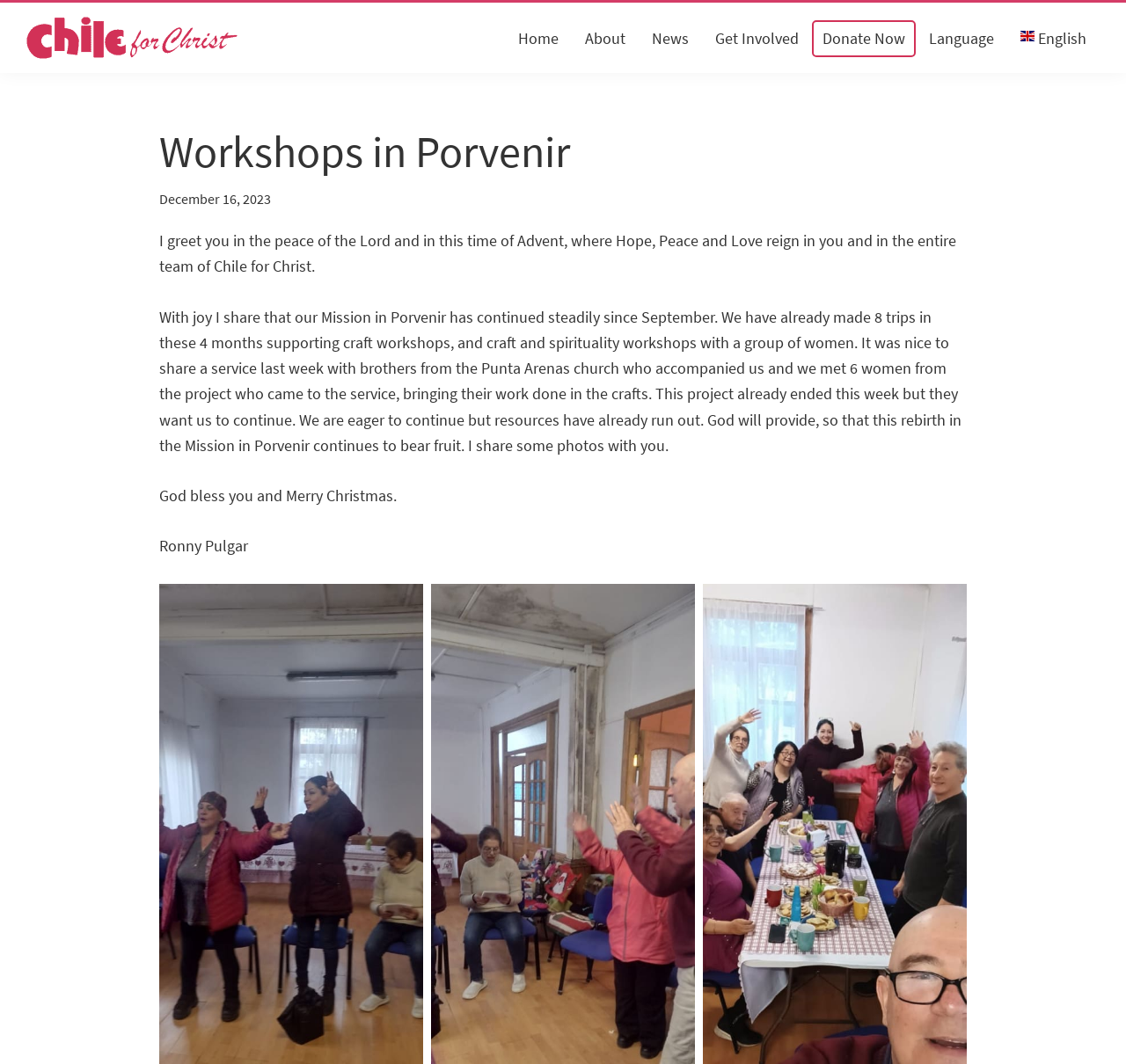Please determine the bounding box coordinates for the element that should be clicked to follow these instructions: "Visit the 'Chile for Christ' website".

[0.023, 0.009, 0.211, 0.028]